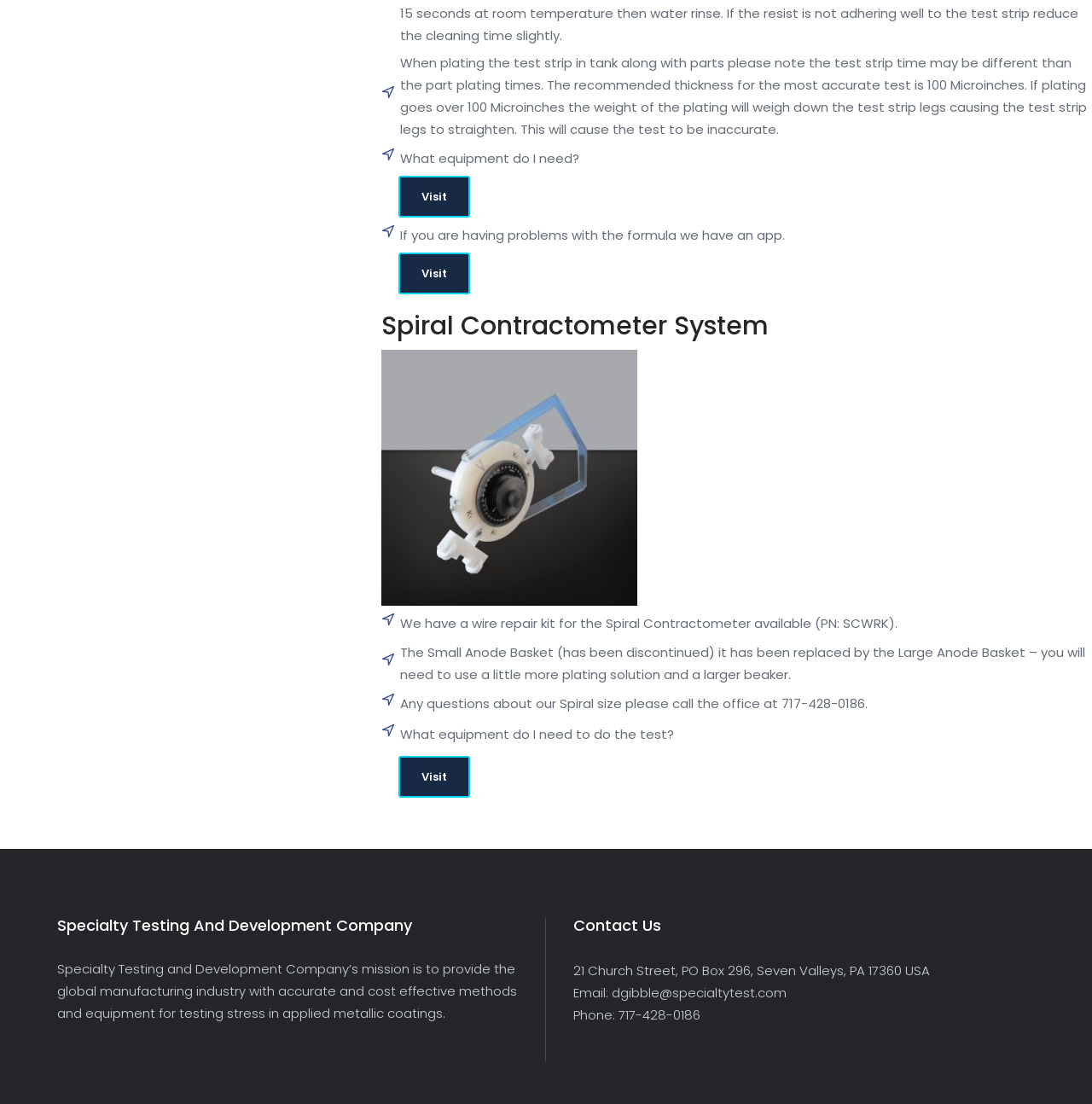Please examine the image and answer the question with a detailed explanation:
What is the recommended thickness for the most accurate test?

The recommended thickness for the most accurate test is mentioned in the first paragraph of the webpage, which states that if plating goes over 100 Microinches, the weight of the plating will weigh down the test strip legs, causing the test to be inaccurate.